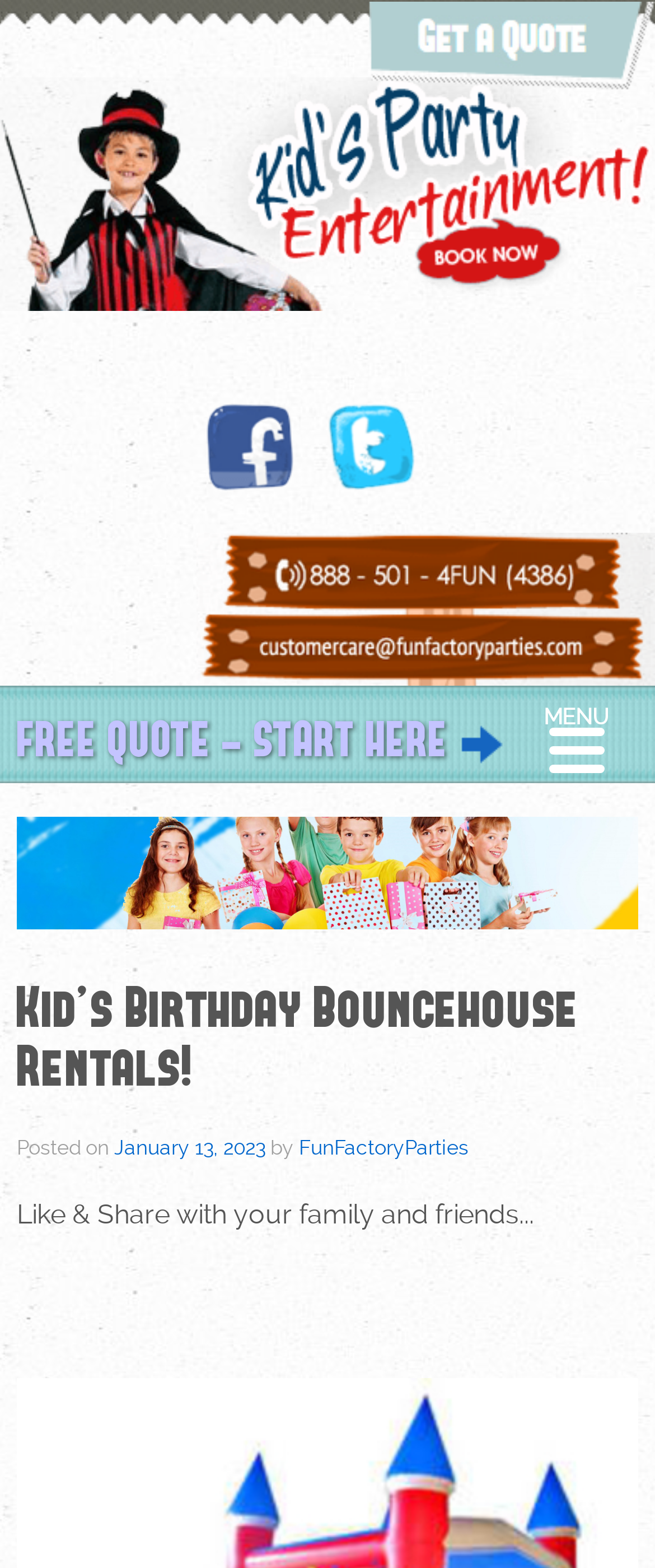Extract the bounding box coordinates of the UI element described: "MENU". Provide the coordinates in the format [left, top, right, bottom] with values ranging from 0 to 1.

[0.809, 0.446, 0.95, 0.505]